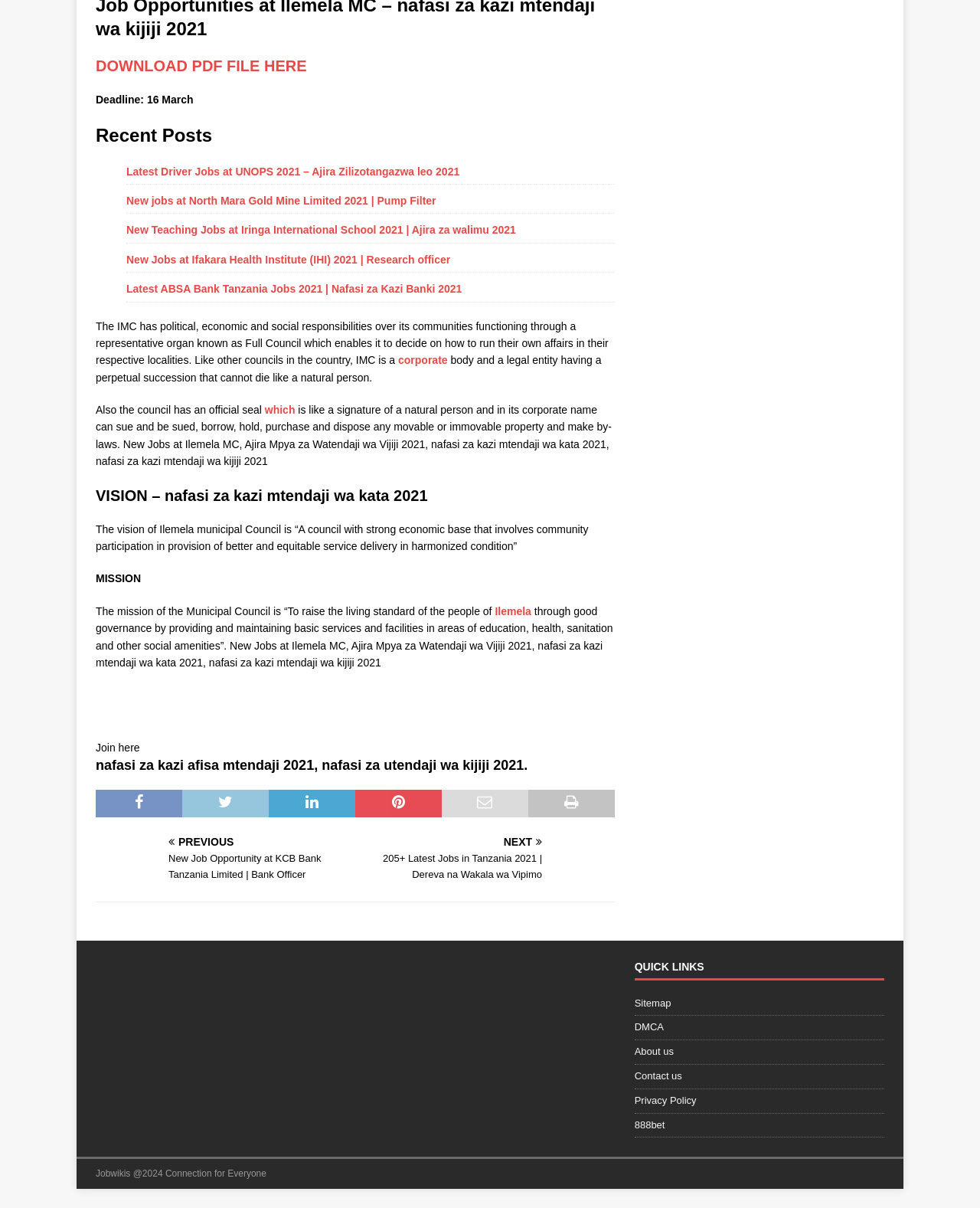What is the purpose of the 'live chat jobwikis' link?
Based on the image content, provide your answer in one word or a short phrase.

To initiate a live chat